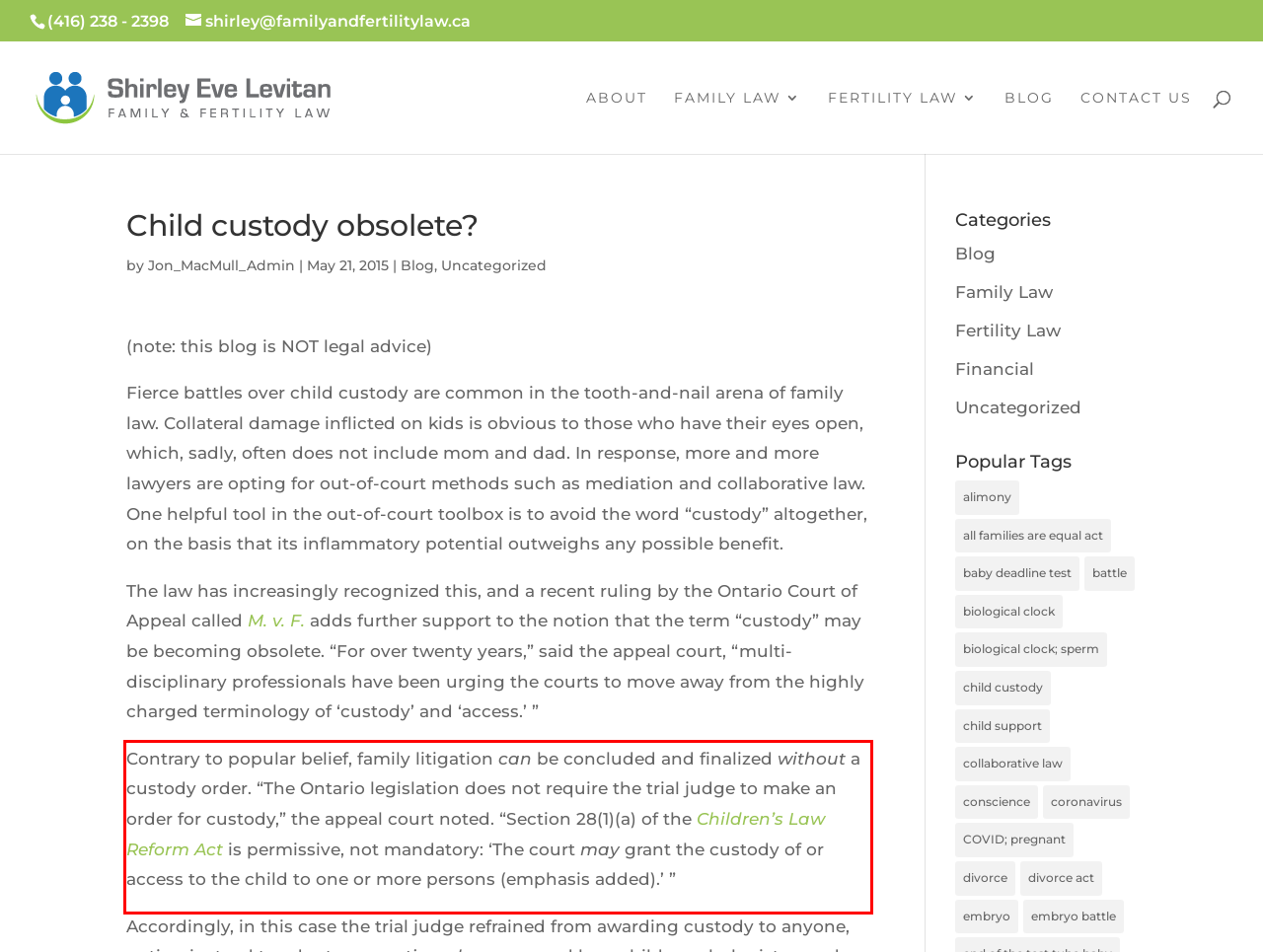Please examine the webpage screenshot containing a red bounding box and use OCR to recognize and output the text inside the red bounding box.

Contrary to popular belief, family litigation can be concluded and finalized without a custody order. “The Ontario legislation does not require the trial judge to make an order for custody,” the appeal court noted. “Section 28(1)(a) of the Children’s Law Reform Act is permissive, not mandatory: ‘The court may grant the custody of or access to the child to one or more persons (emphasis added).’ ”